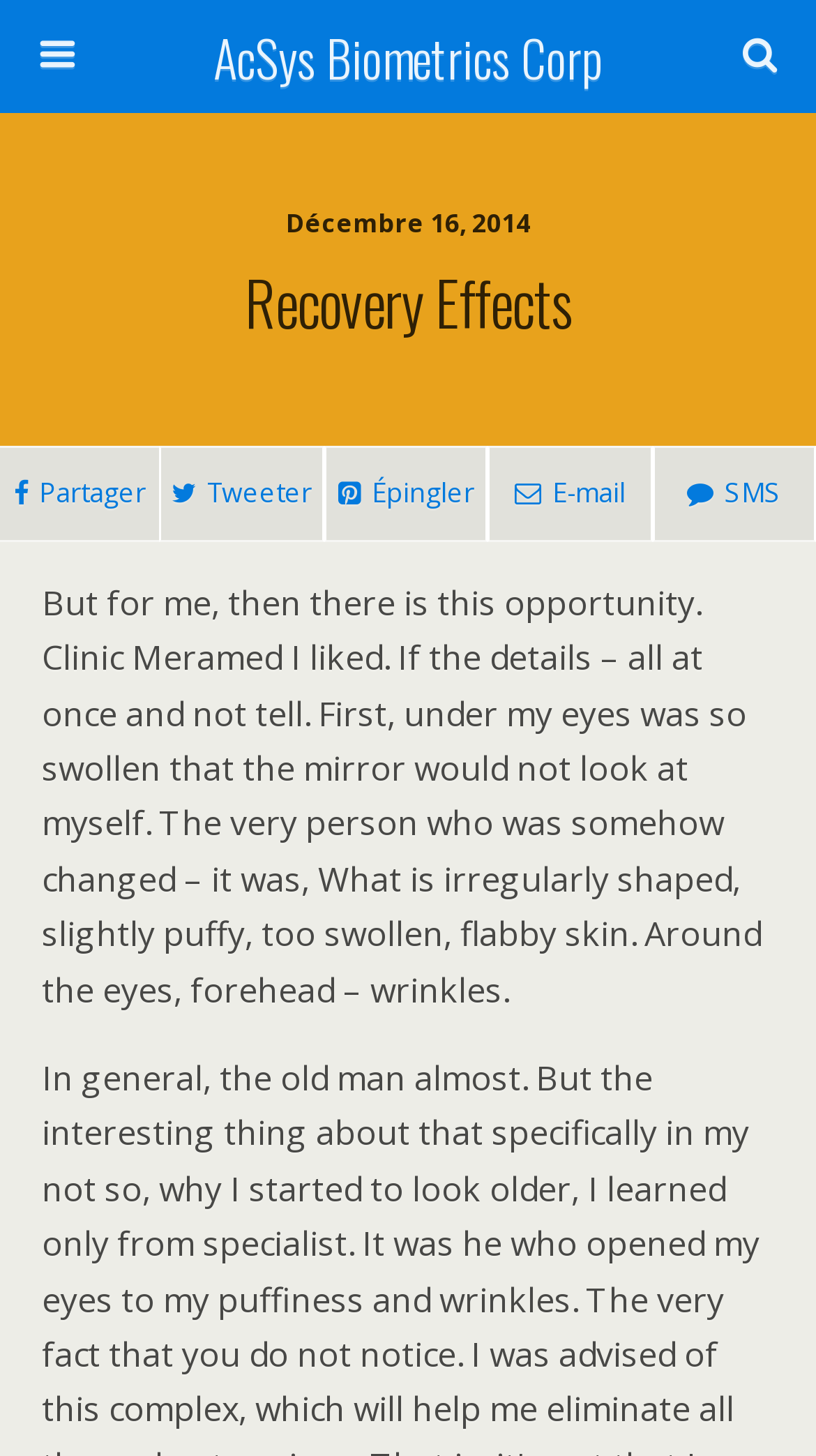Please find the bounding box for the UI element described by: "name="submit" value="Rechercher"".

[0.363, 0.124, 0.637, 0.162]